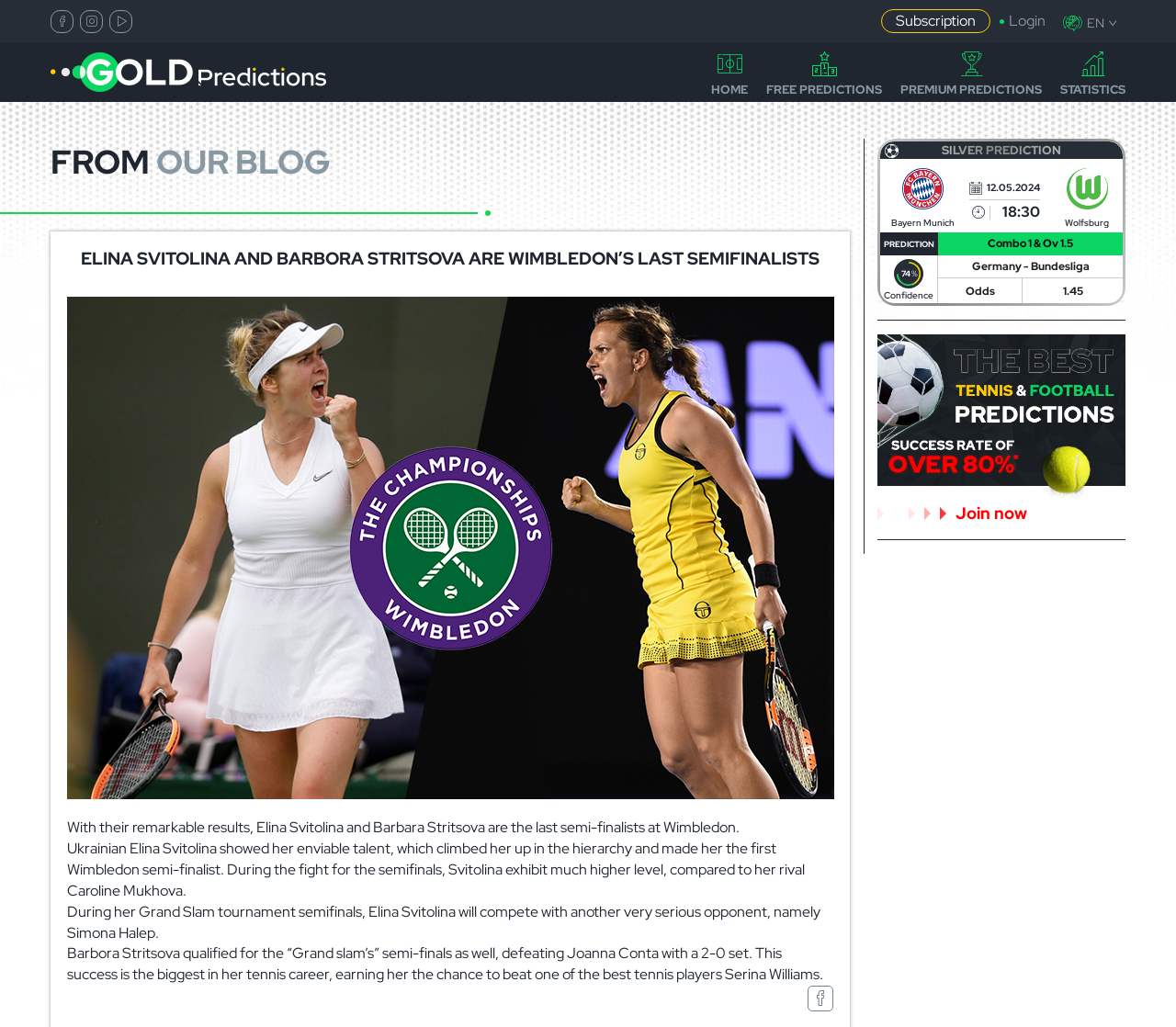Indicate the bounding box coordinates of the clickable region to achieve the following instruction: "View the conference paper."

None